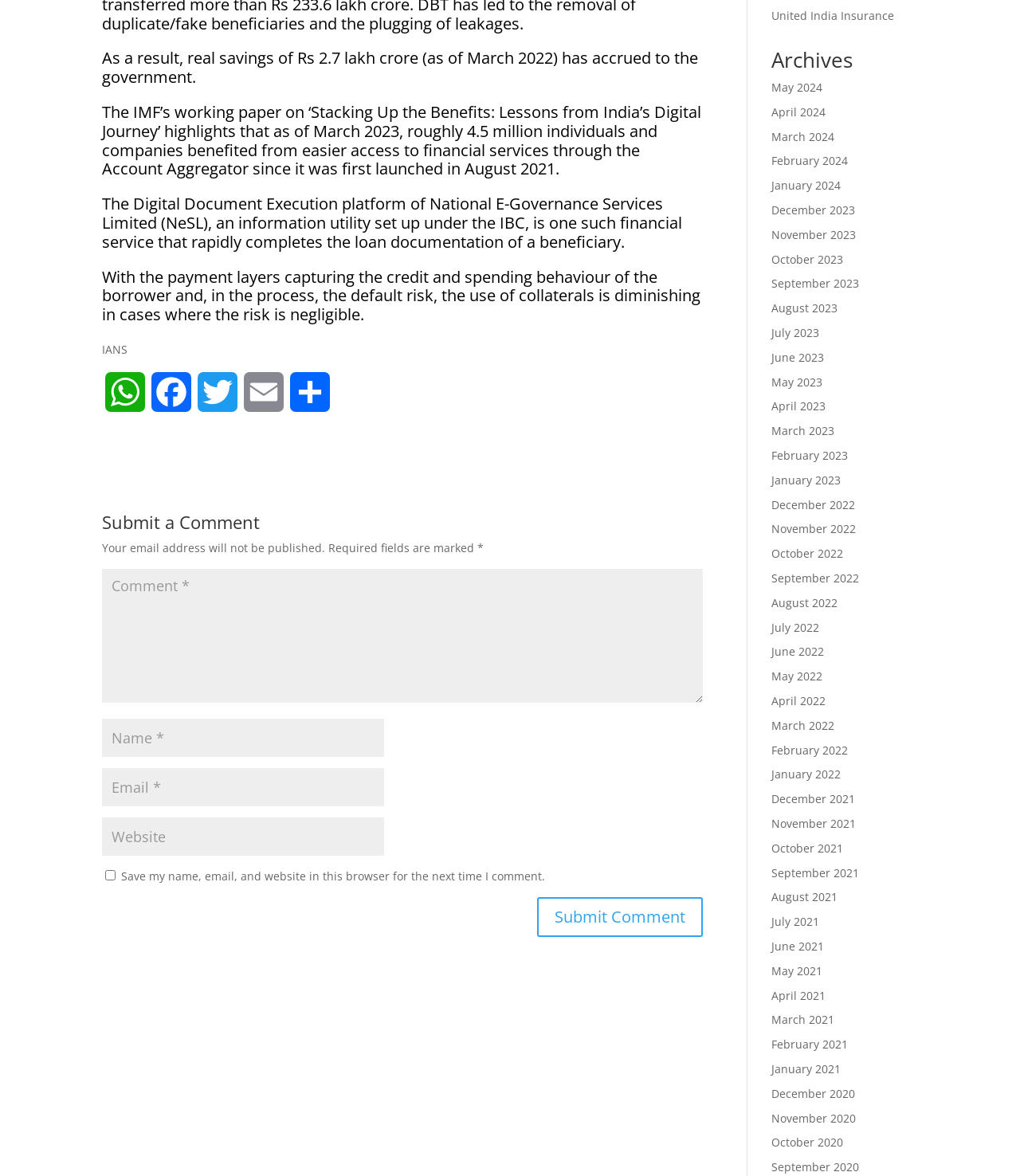Please find the bounding box coordinates of the element that must be clicked to perform the given instruction: "Submit a comment". The coordinates should be four float numbers from 0 to 1, i.e., [left, top, right, bottom].

[0.527, 0.763, 0.689, 0.797]